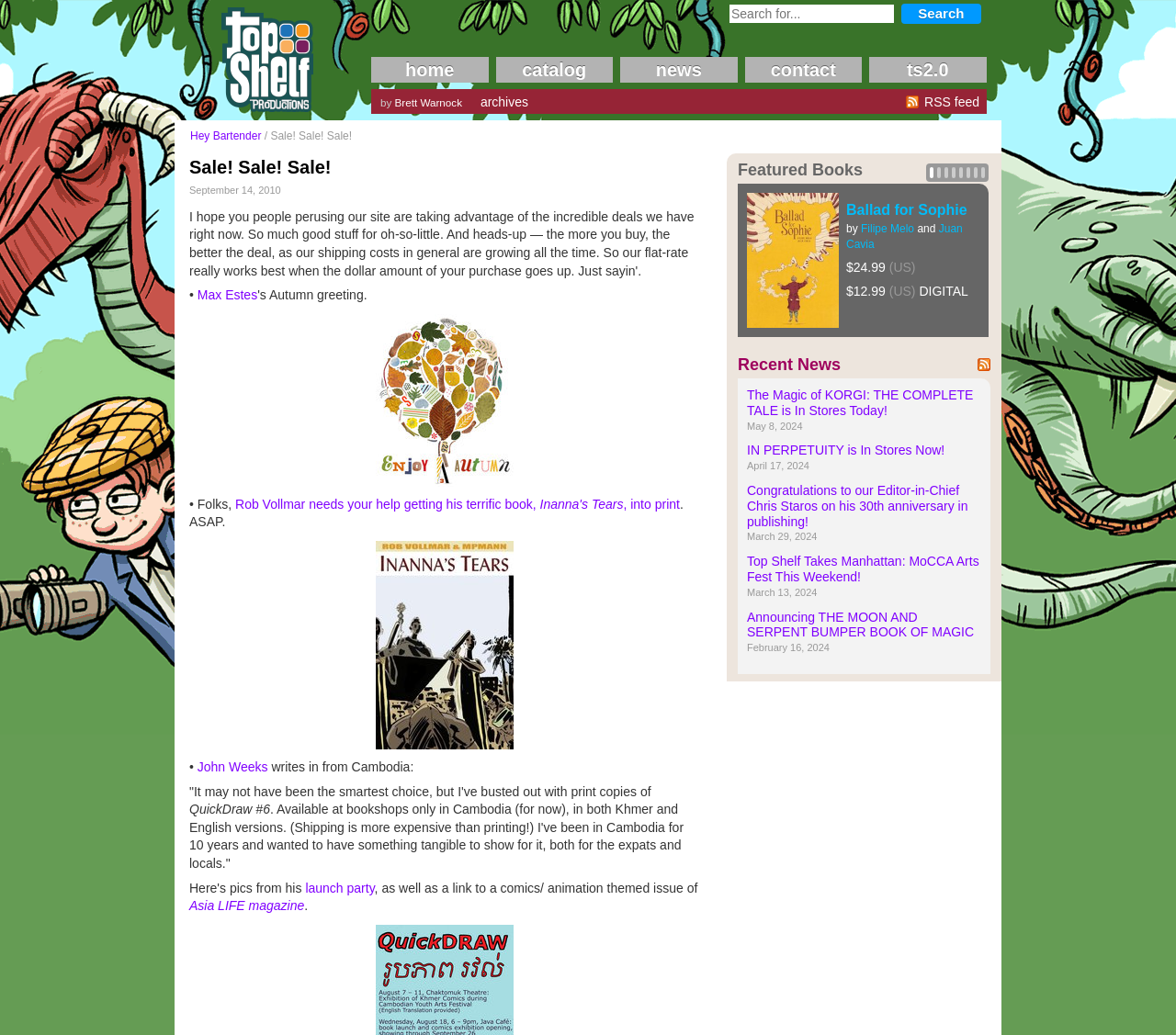Identify the bounding box coordinates for the element that needs to be clicked to fulfill this instruction: "Search for something". Provide the coordinates in the format of four float numbers between 0 and 1: [left, top, right, bottom].

[0.62, 0.004, 0.76, 0.022]